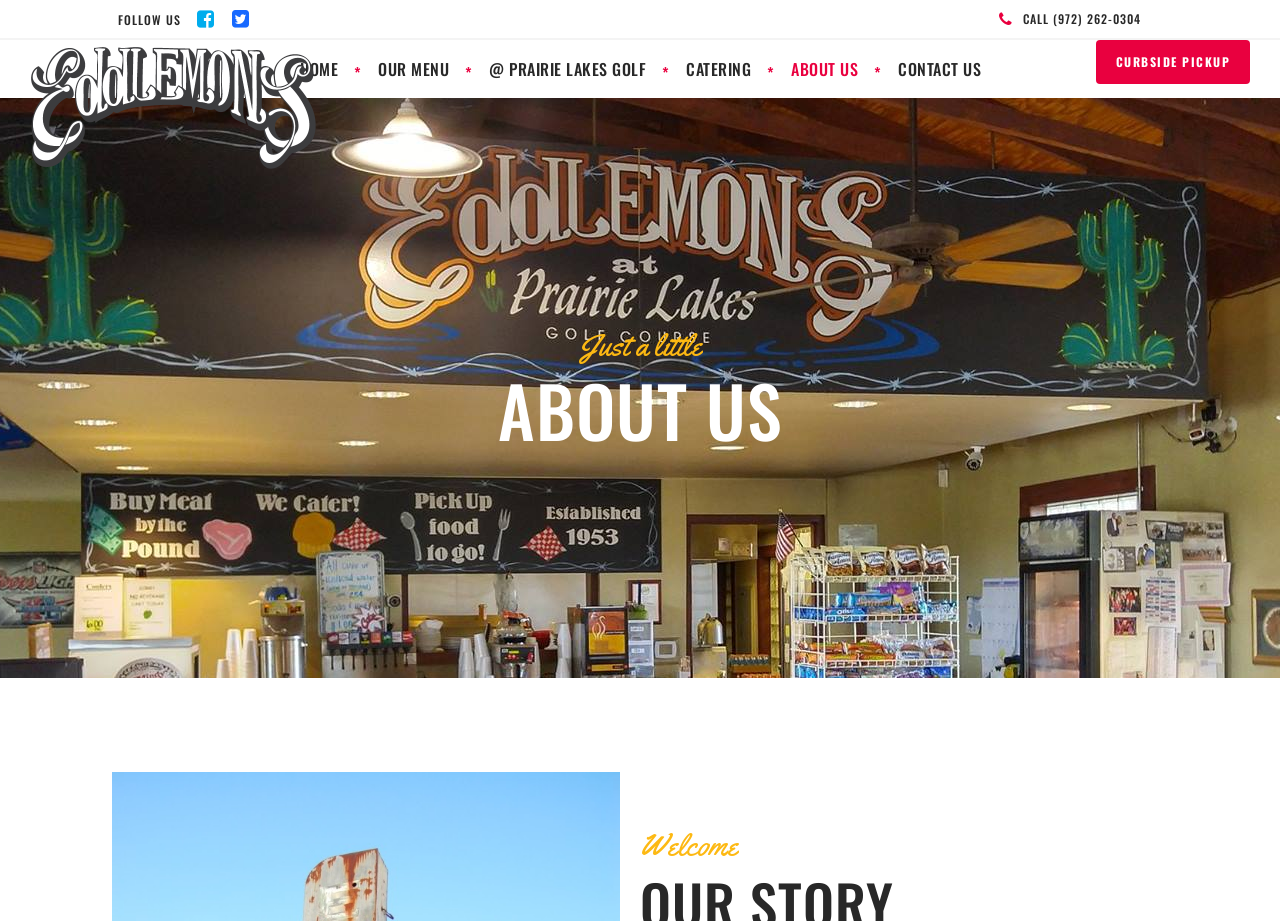Locate the bounding box coordinates of the item that should be clicked to fulfill the instruction: "View the about us page".

[0.602, 0.043, 0.686, 0.106]